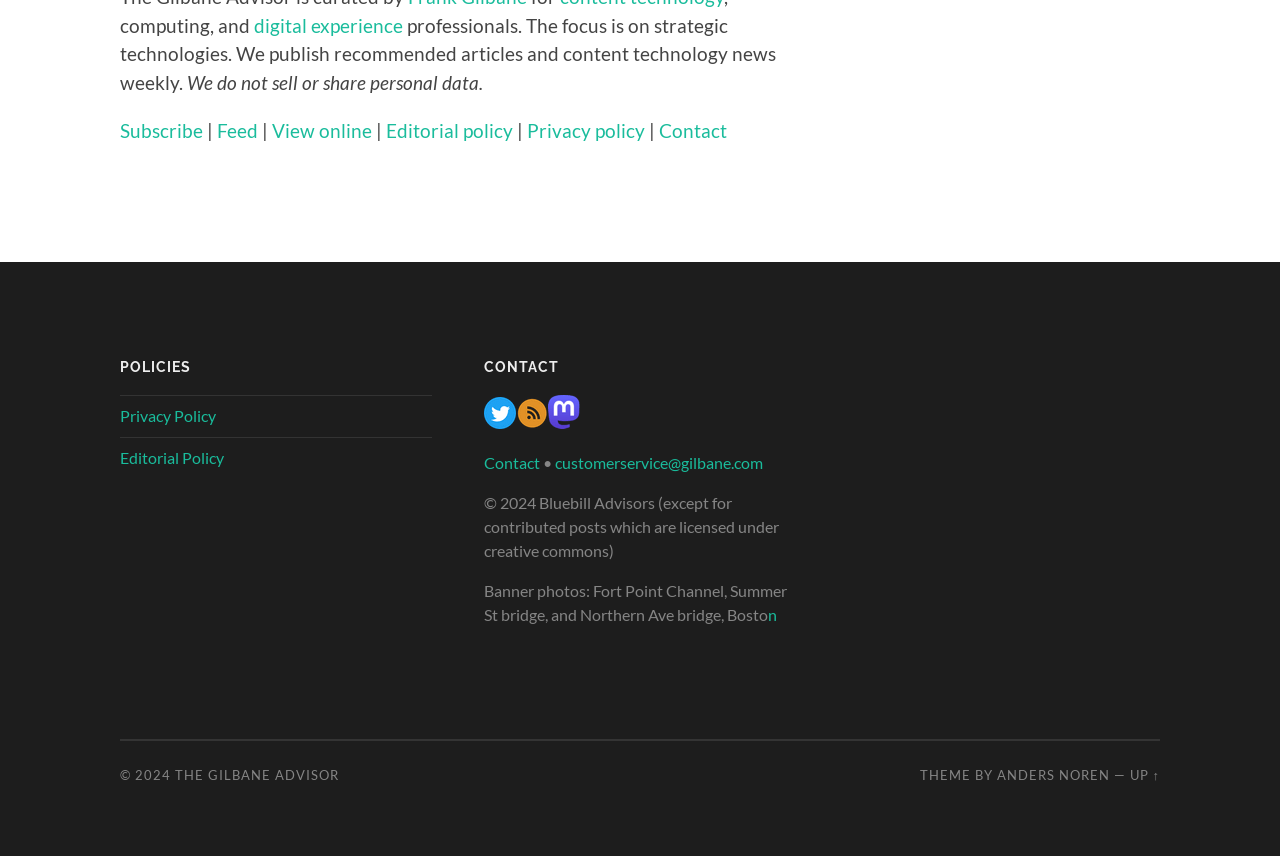Utilize the details in the image to give a detailed response to the question: What is the email address for customer service?

The email address for customer service is customerservice@gilbane.com, which can be found under the 'CONTACT' heading.